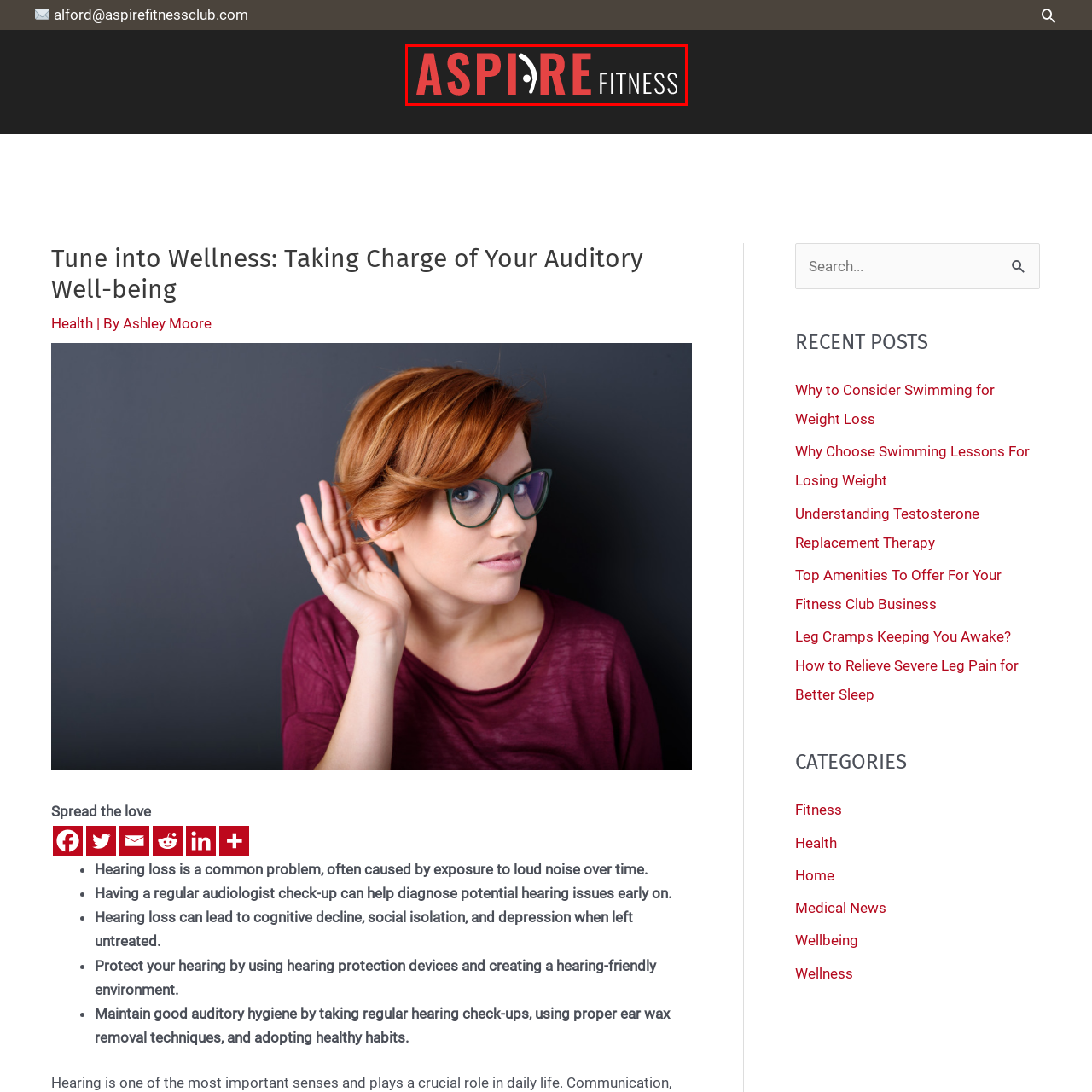Thoroughly describe the contents of the image enclosed in the red rectangle.

The image features the logo of Aspire Fitness Club, prominently displaying the name 'ASPIRE' in bold red letters, accompanied by a sleek, modern typographic design for the word 'FITNESS,' which is rendered in white against a dark backdrop. The logo symbolizes a commitment to health and fitness, reflecting the club's focus on empowering members to achieve their wellness goals. This visual element reinforces the brand's identity and encapsulates its mission of promoting auditory and overall health, as suggested by the overarching theme of the associated webpage.